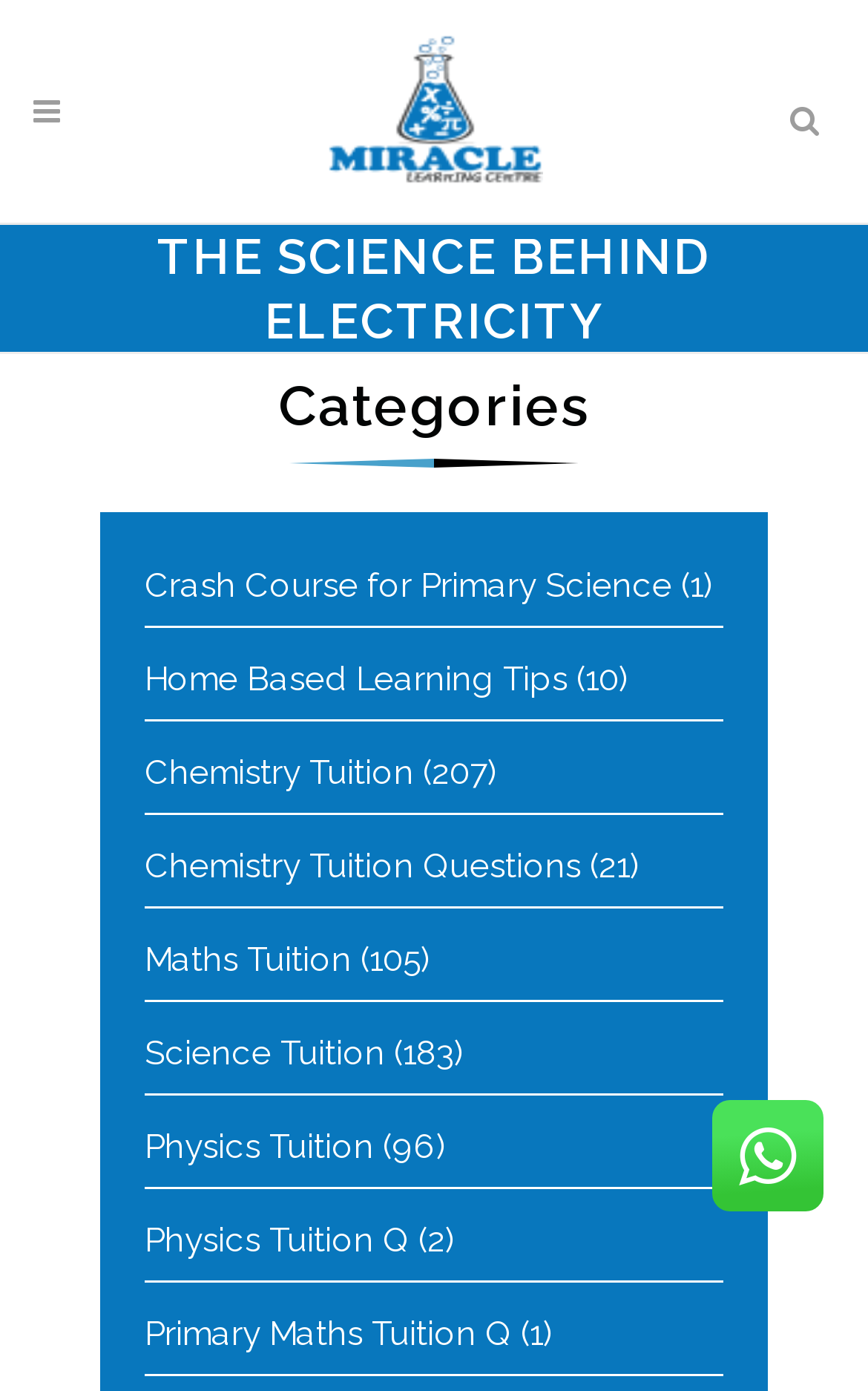Based on the element description "parent_node: THE SCIENCE BEHIND ELECTRICITY", predict the bounding box coordinates of the UI element.

[0.821, 0.791, 0.949, 0.871]